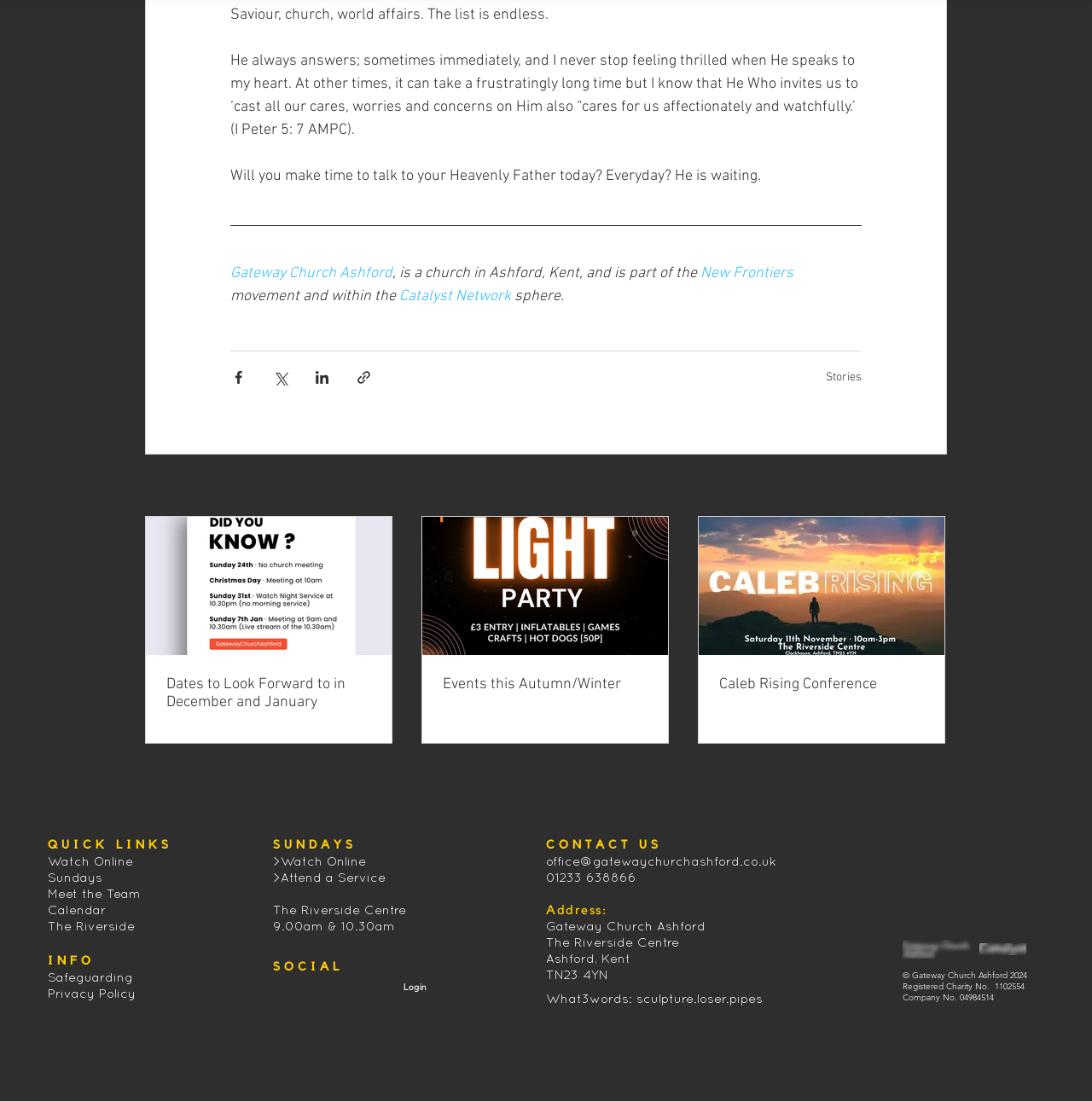What is the name of the movement that the church is part of?
Based on the image, provide your answer in one word or phrase.

New Frontiers